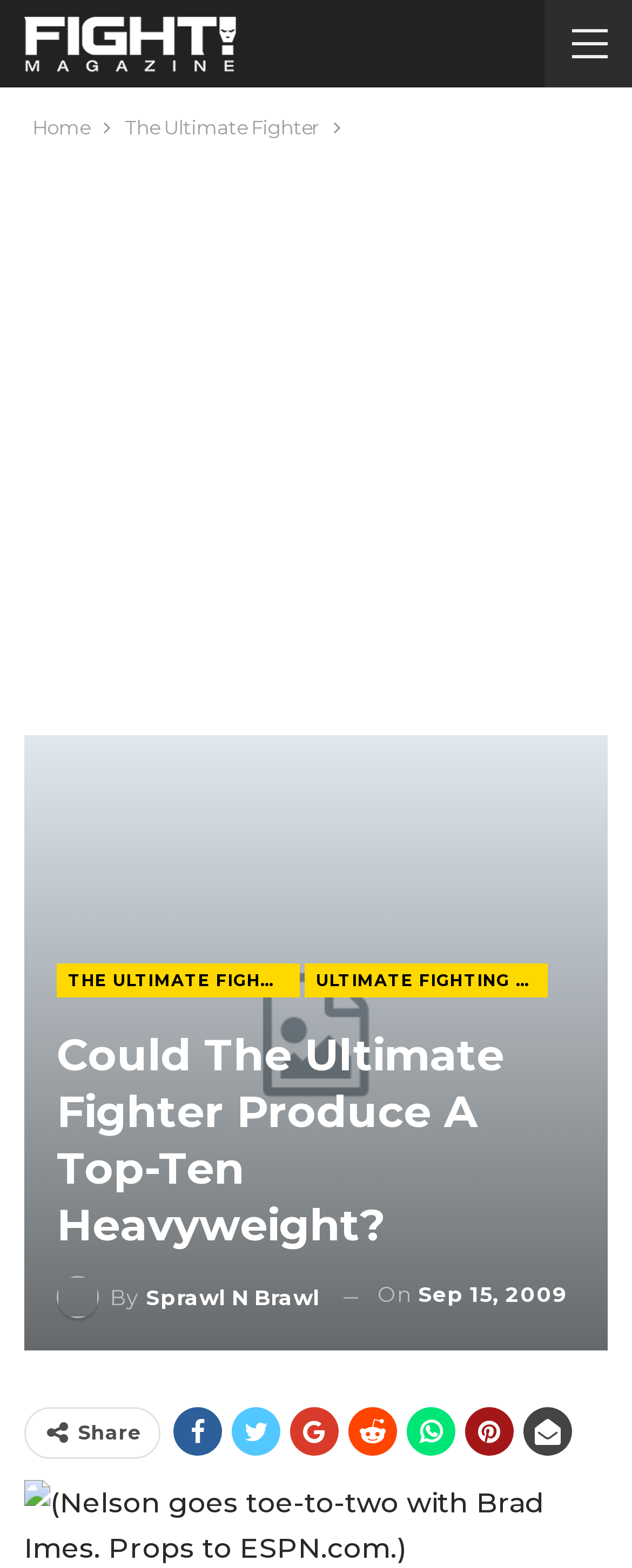Identify the bounding box of the HTML element described here: "aria-label="Advertisement" name="aswift_0" title="Advertisement"". Provide the coordinates as four float numbers between 0 and 1: [left, top, right, bottom].

[0.0, 0.103, 1.0, 0.439]